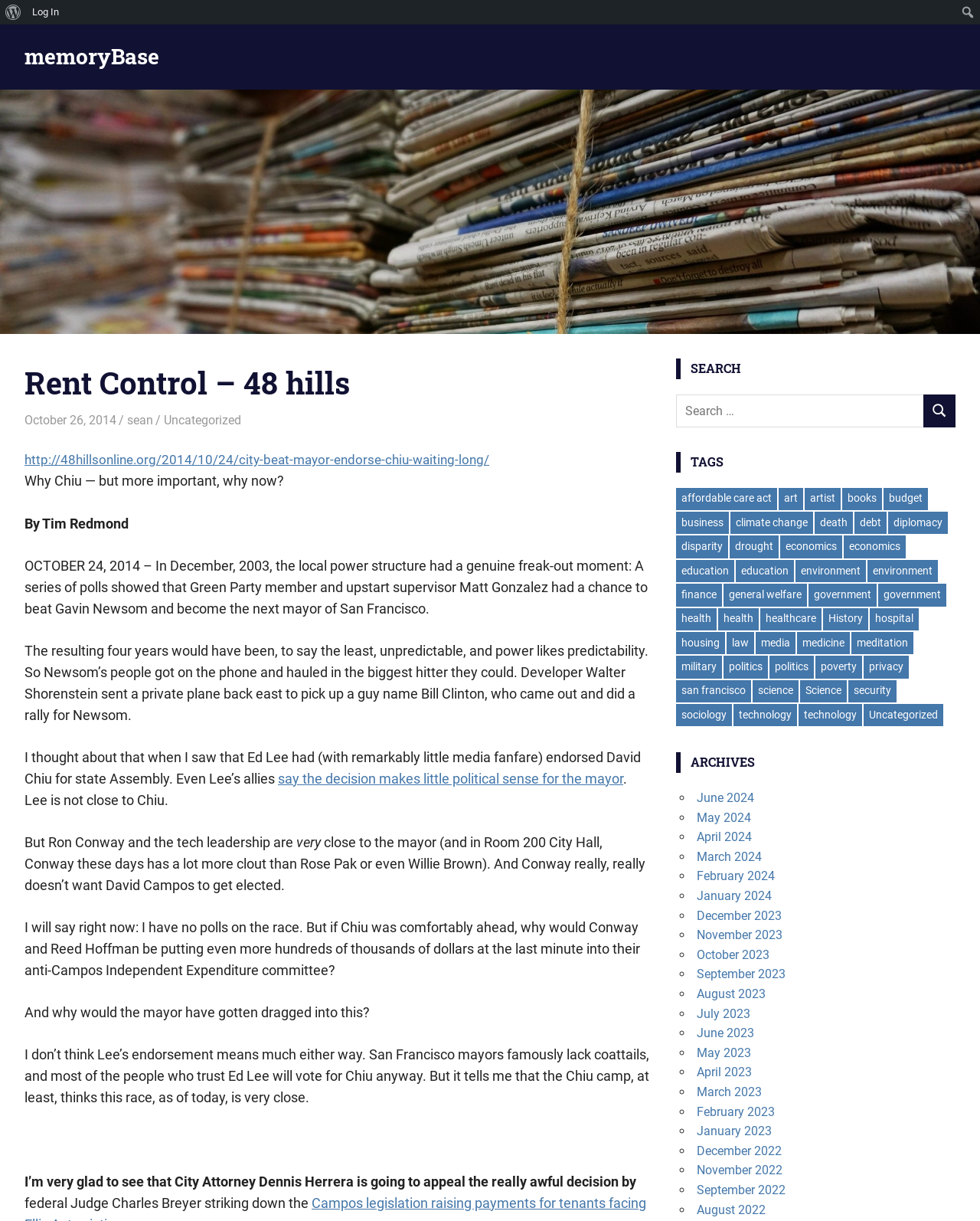Who wrote the article 'Why Chiu — but more important, why now?'
Using the image as a reference, give a one-word or short phrase answer.

Tim Redmond